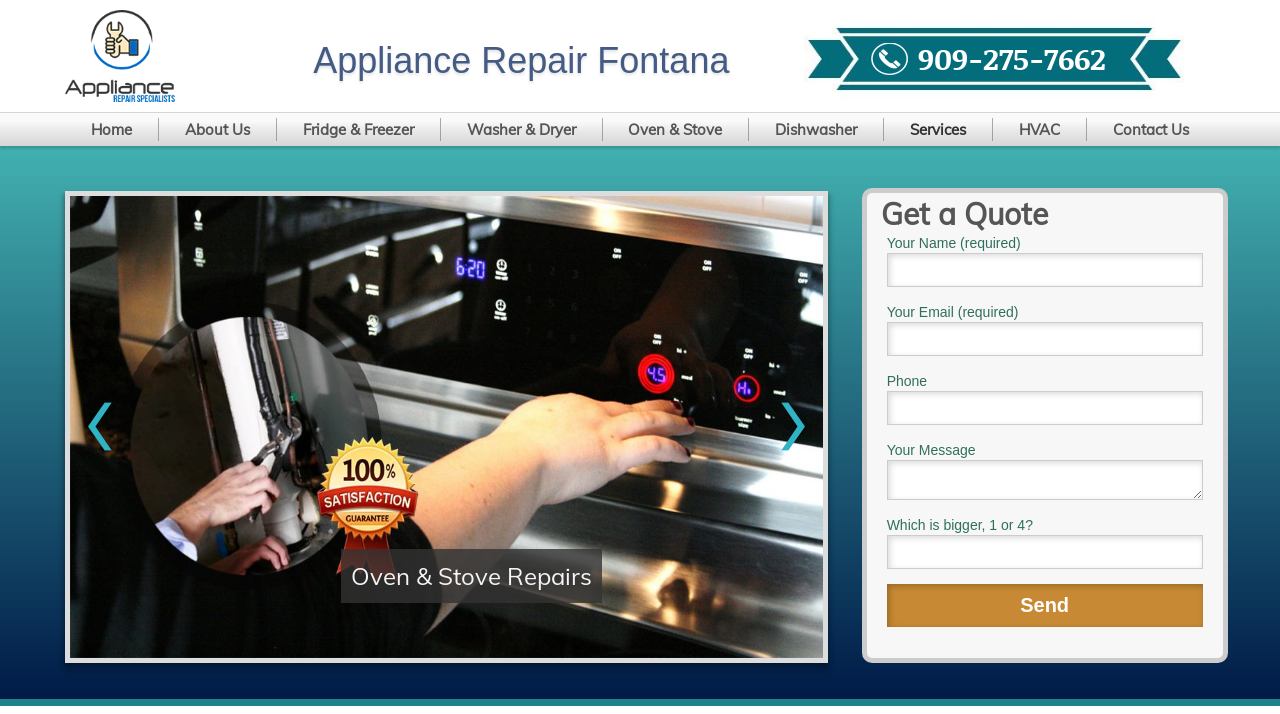Please determine the bounding box coordinates of the clickable area required to carry out the following instruction: "Fill in the 'Your Name' field". The coordinates must be four float numbers between 0 and 1, represented as [left, top, right, bottom].

[0.693, 0.354, 0.94, 0.402]